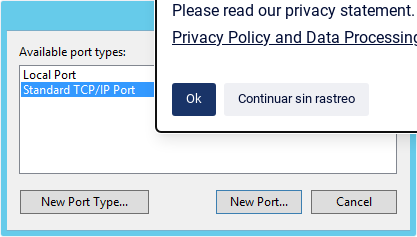Explain what is happening in the image with as much detail as possible.

The image depicts a dialog box related to printer configuration settings. It displays a list of available port types on the left side, featuring options such as "Local Port" and "Standard TCP/IP Port." The dialog is highlighted with a bright blue header and includes buttons at the bottom labeled "New Port Type," "New Port," and "Cancel." 

At the top of the screen, a translucent cookie notice urges users to read the privacy statement, with links directing to the "Privacy Policy" and "Data Processing" details. Two buttons, "Ok" and "Continuar sin rastreo," prompt user action regarding cookie preferences. This interface is indicative of a user-friendly setup process for configuring printer connections, emphasizing both usability and privacy considerations.